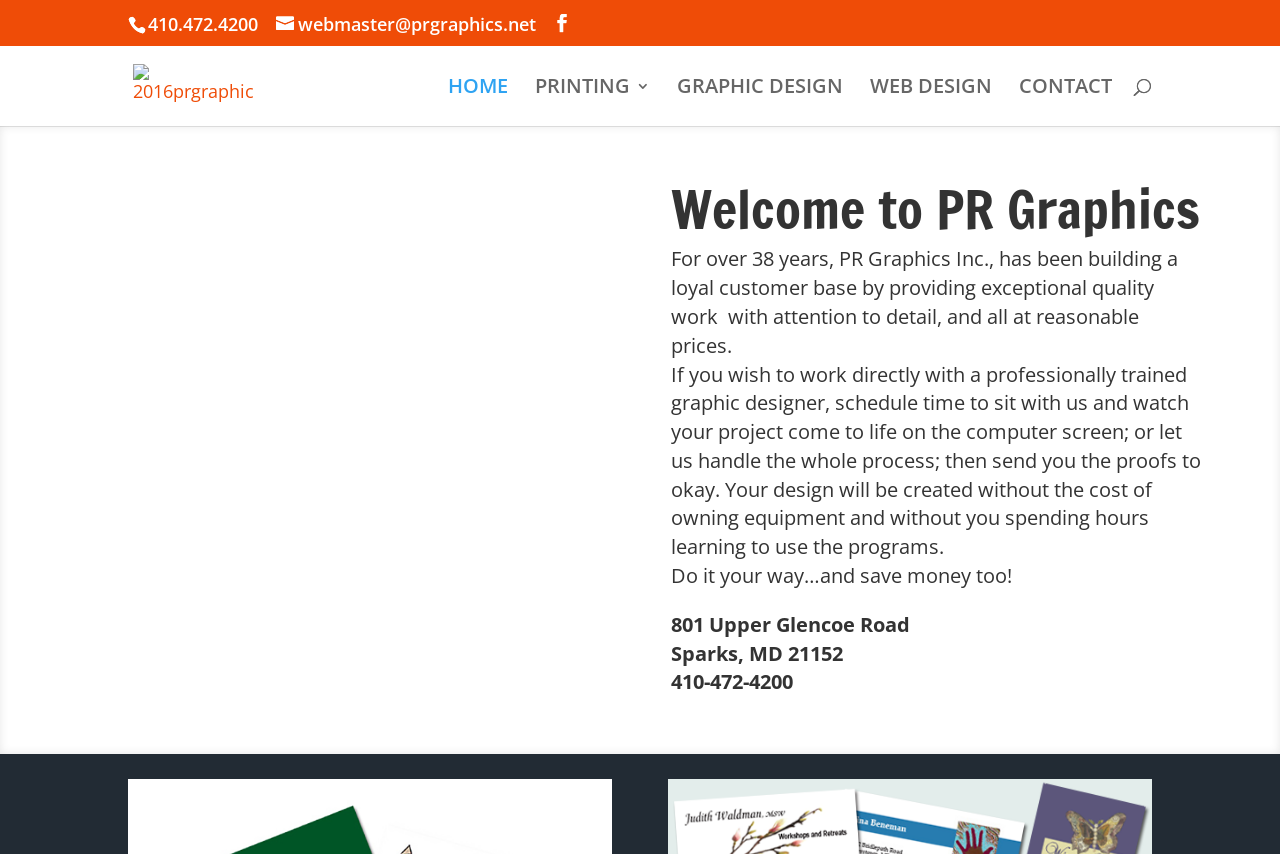Based on the image, please respond to the question with as much detail as possible:
How many main services are offered by PR Graphics?

I counted the number of main services offered by PR Graphics by looking at the navigation menu at the top of the page, which includes 'PRINTING 3', 'GRAPHIC DESIGN', and 'WEB DESIGN'.